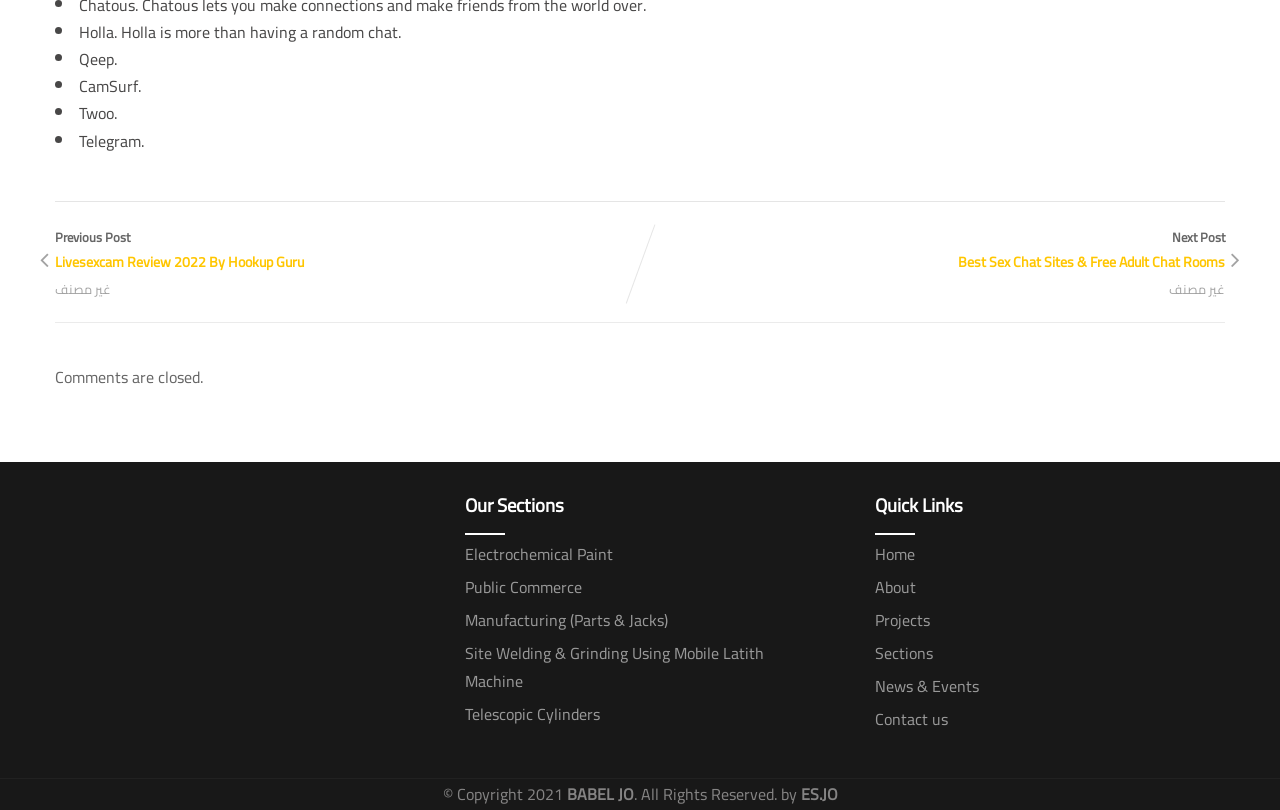From the element description: "BABEL JO", extract the bounding box coordinates of the UI element. The coordinates should be expressed as four float numbers between 0 and 1, in the order [left, top, right, bottom].

[0.443, 0.962, 0.495, 0.999]